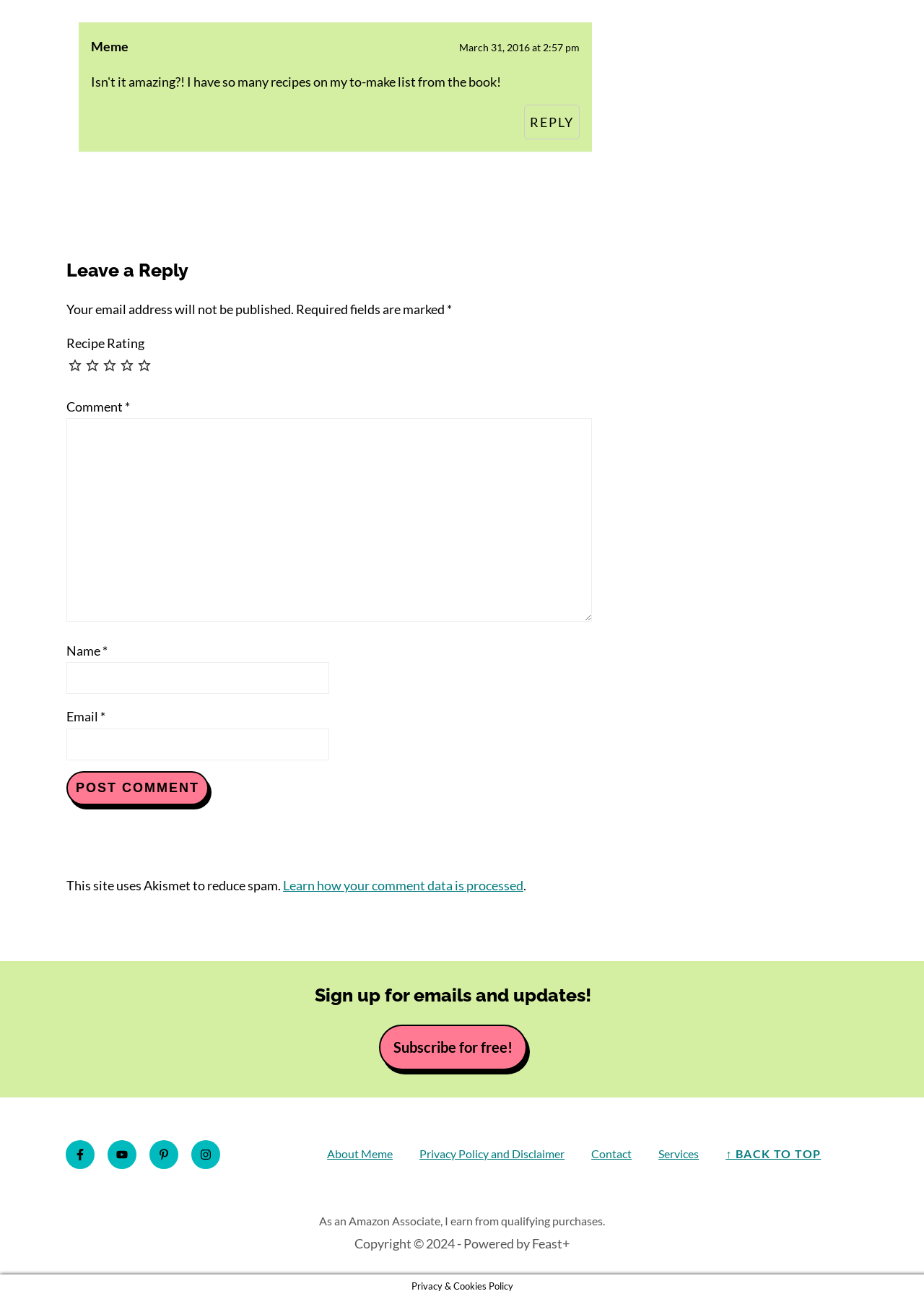Determine the bounding box coordinates of the clickable region to follow the instruction: "view PHOTO GALLERY".

None